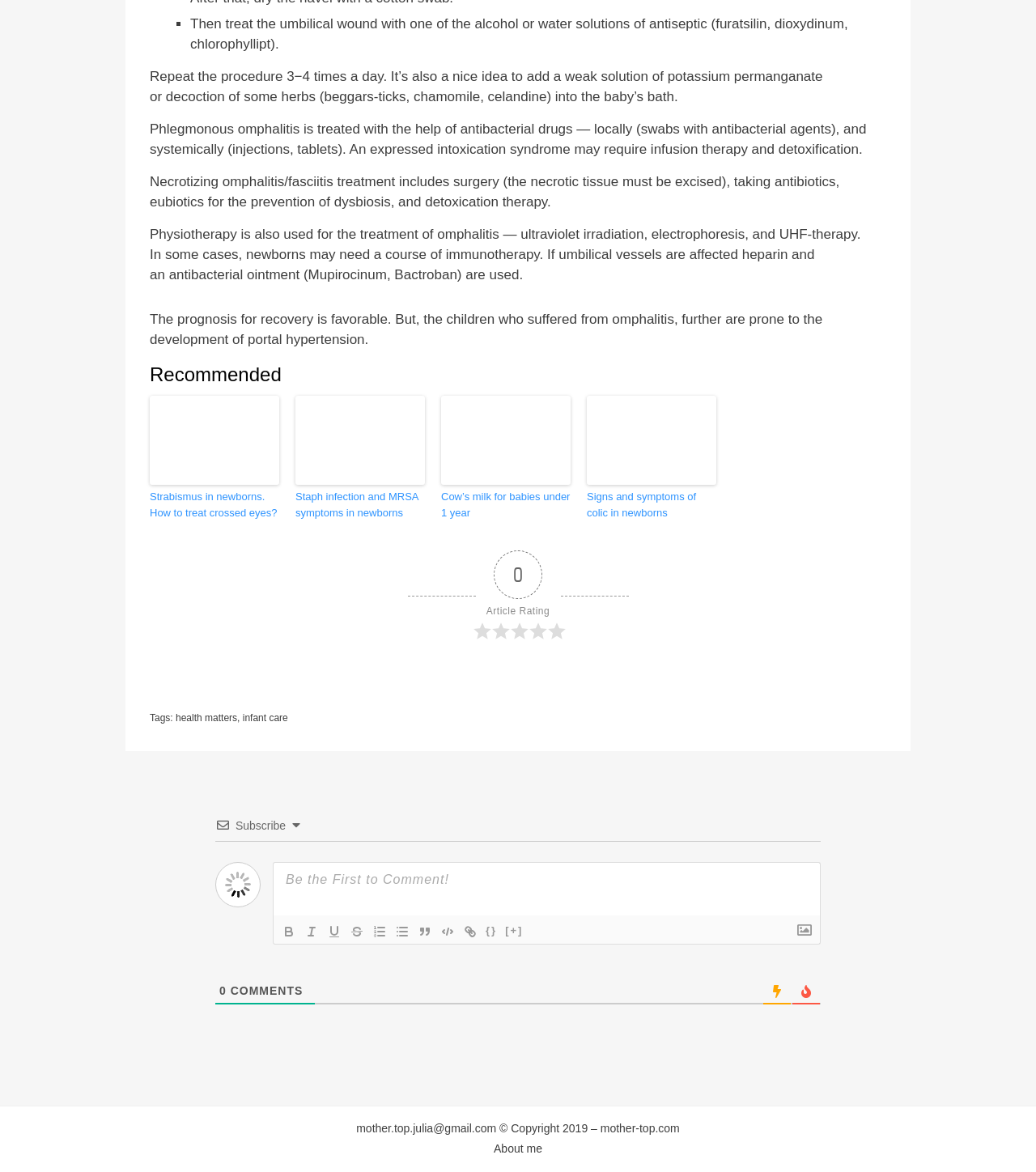Please identify the bounding box coordinates of the region to click in order to complete the task: "View the photo". The coordinates must be four float numbers between 0 and 1, specified as [left, top, right, bottom].

None